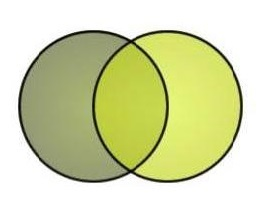Answer the following inquiry with a single word or phrase:
What is the purpose of the diagram?

To illustrate relationships